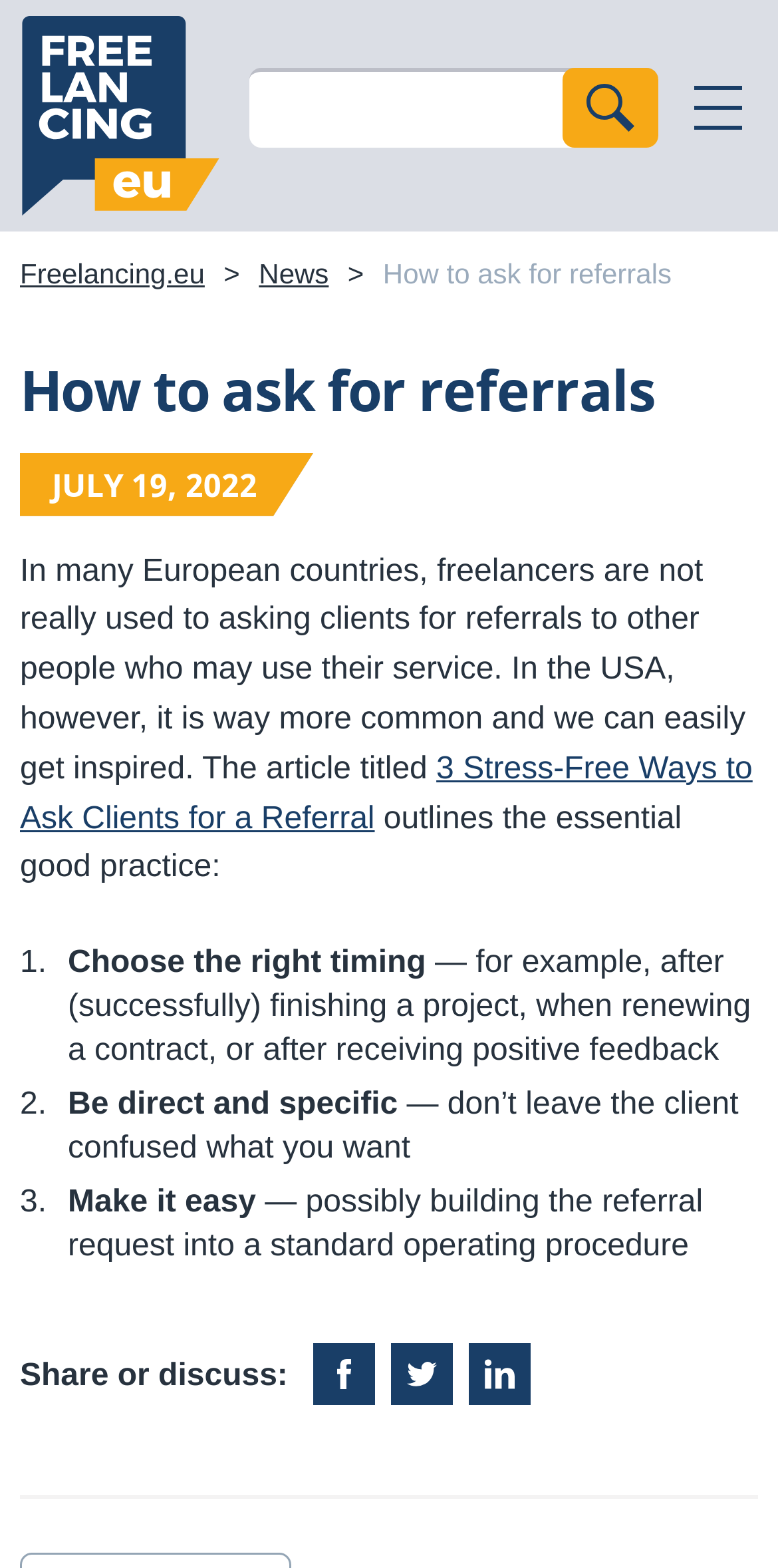What is the name of the website?
From the details in the image, answer the question comprehensively.

The name of the website can be found in the top-left corner of the webpage, where it says 'Freelancing.eu' in a link format.